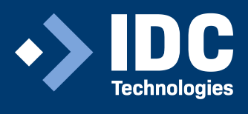Carefully examine the image and provide an in-depth answer to the question: What direction is the stylized arrow pointing?

The caption describes the logo as incorporating a stylized arrow pointing to the right, which suggests that the arrow is oriented in a rightward direction.